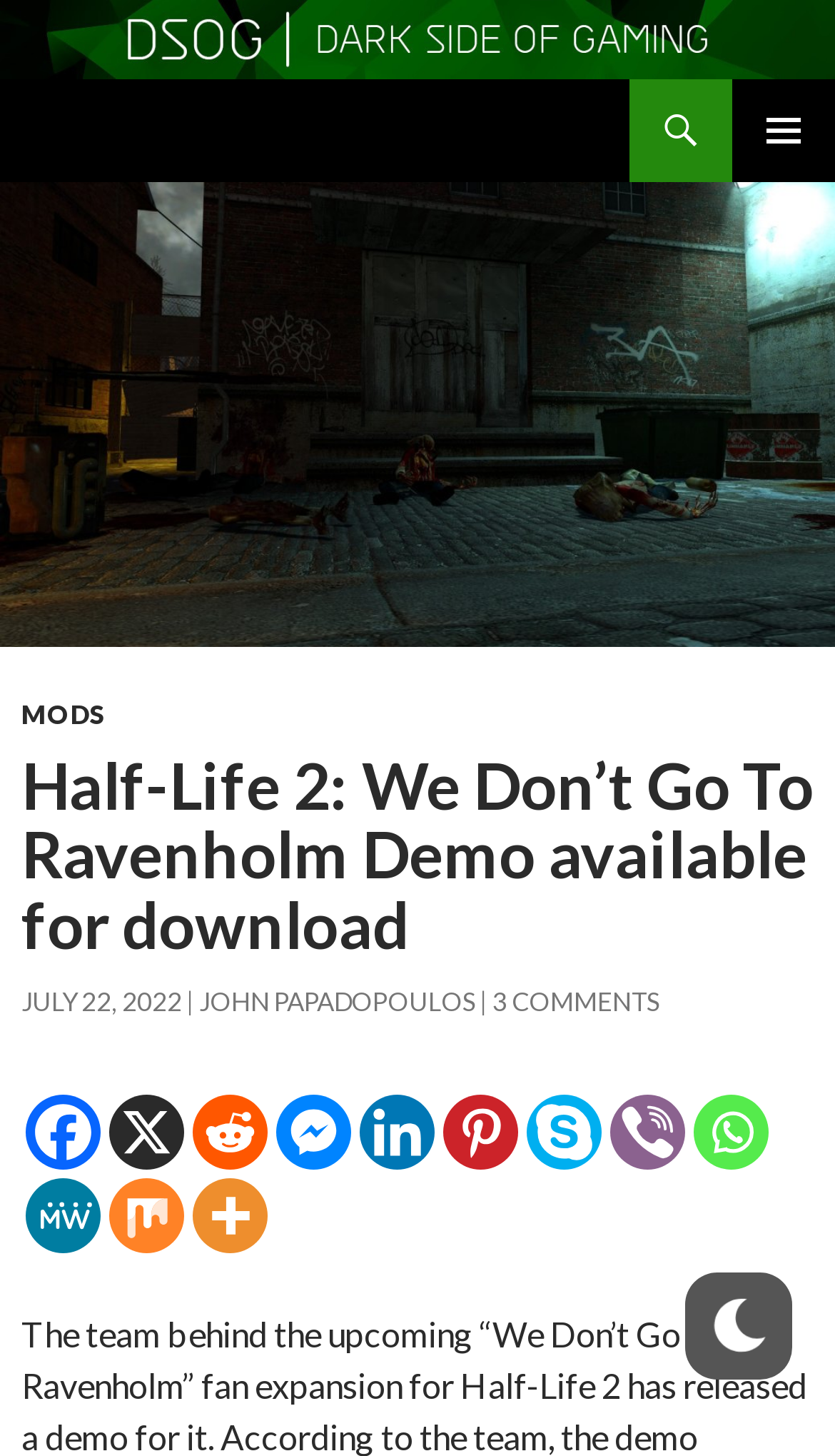What is the name of the author?
Respond with a short answer, either a single word or a phrase, based on the image.

JOHN PAPADOPOULOS